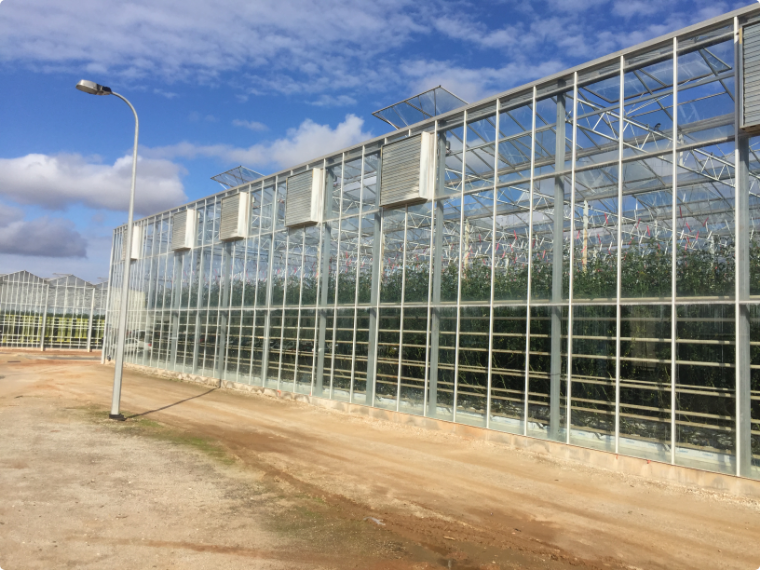What is the purpose of the ventilation panels?
Please elaborate on the answer to the question with detailed information.

The caption states that the ventilation panels are integrated into the design of the greenhouse, facilitating air circulation and temperature control, which suggests that their purpose is to regulate the environment inside the greenhouse.